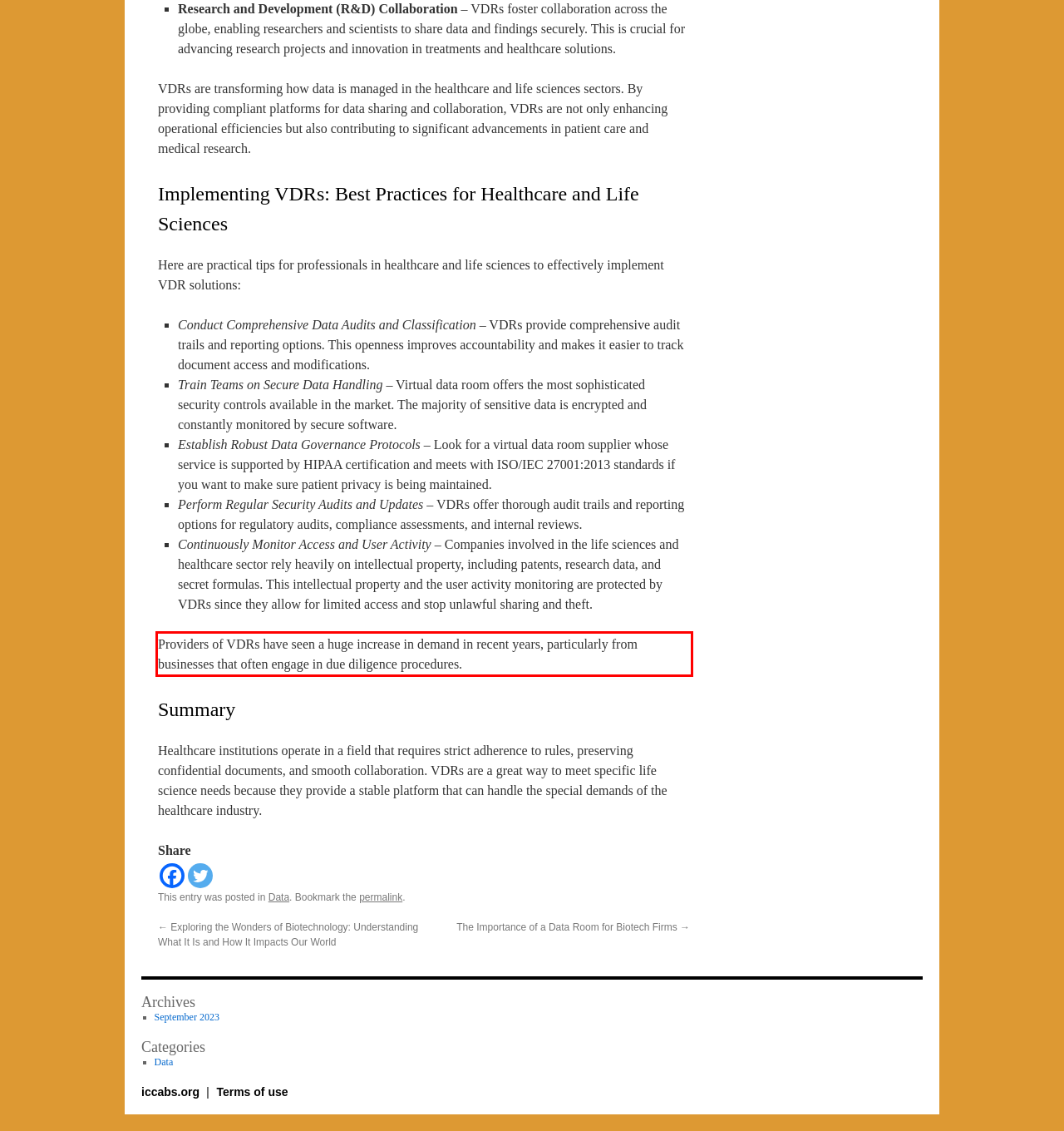Given a screenshot of a webpage, identify the red bounding box and perform OCR to recognize the text within that box.

Providers of VDRs have seen a huge increase in demand in recent years, particularly from businesses that often engage in due diligence procedures.